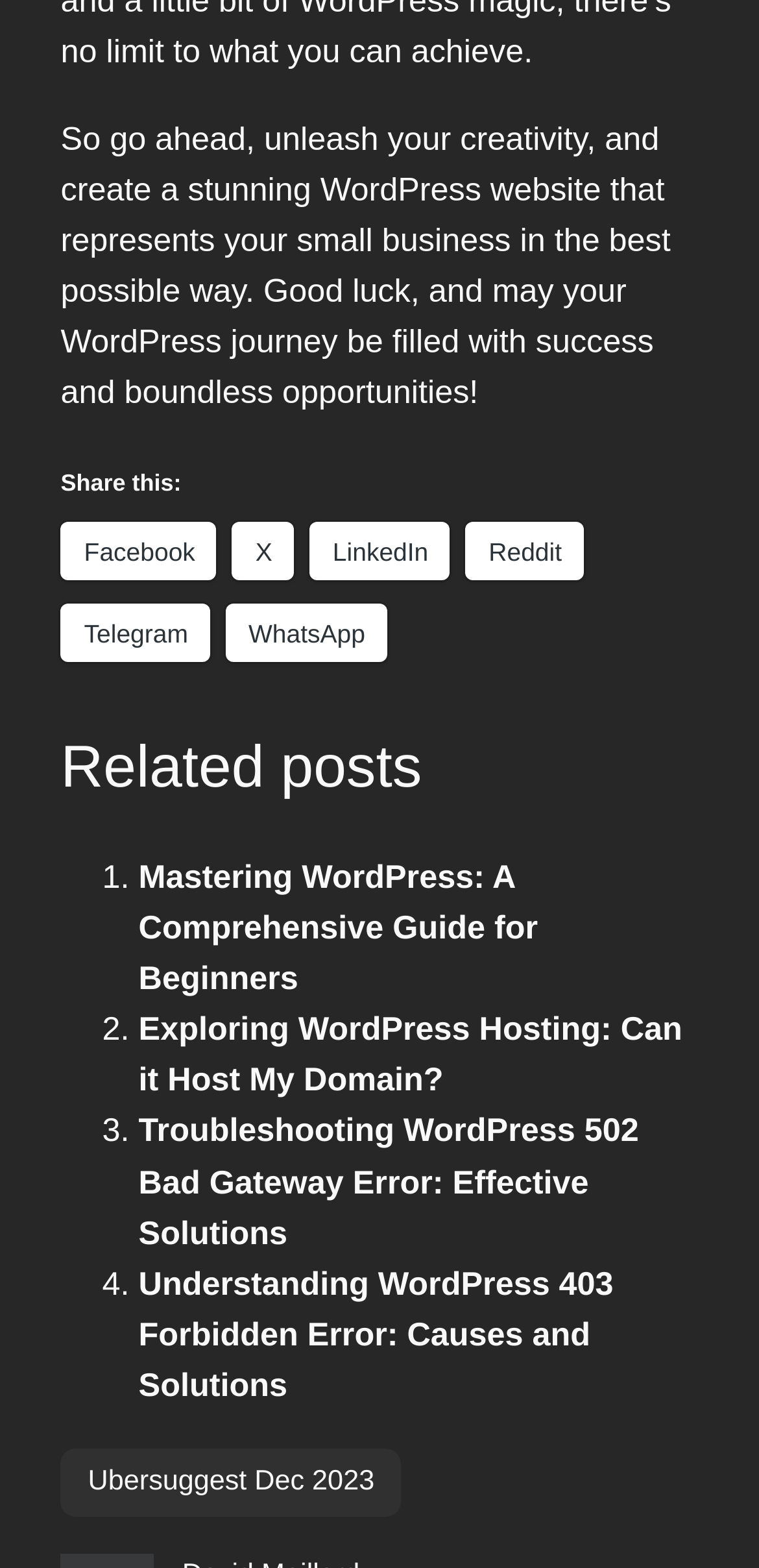What is the last link available on the webpage?
Analyze the screenshot and provide a detailed answer to the question.

I scrolled down to the bottom of the webpage and found the last link available, which is 'Ubersuggest Dec 2023'.